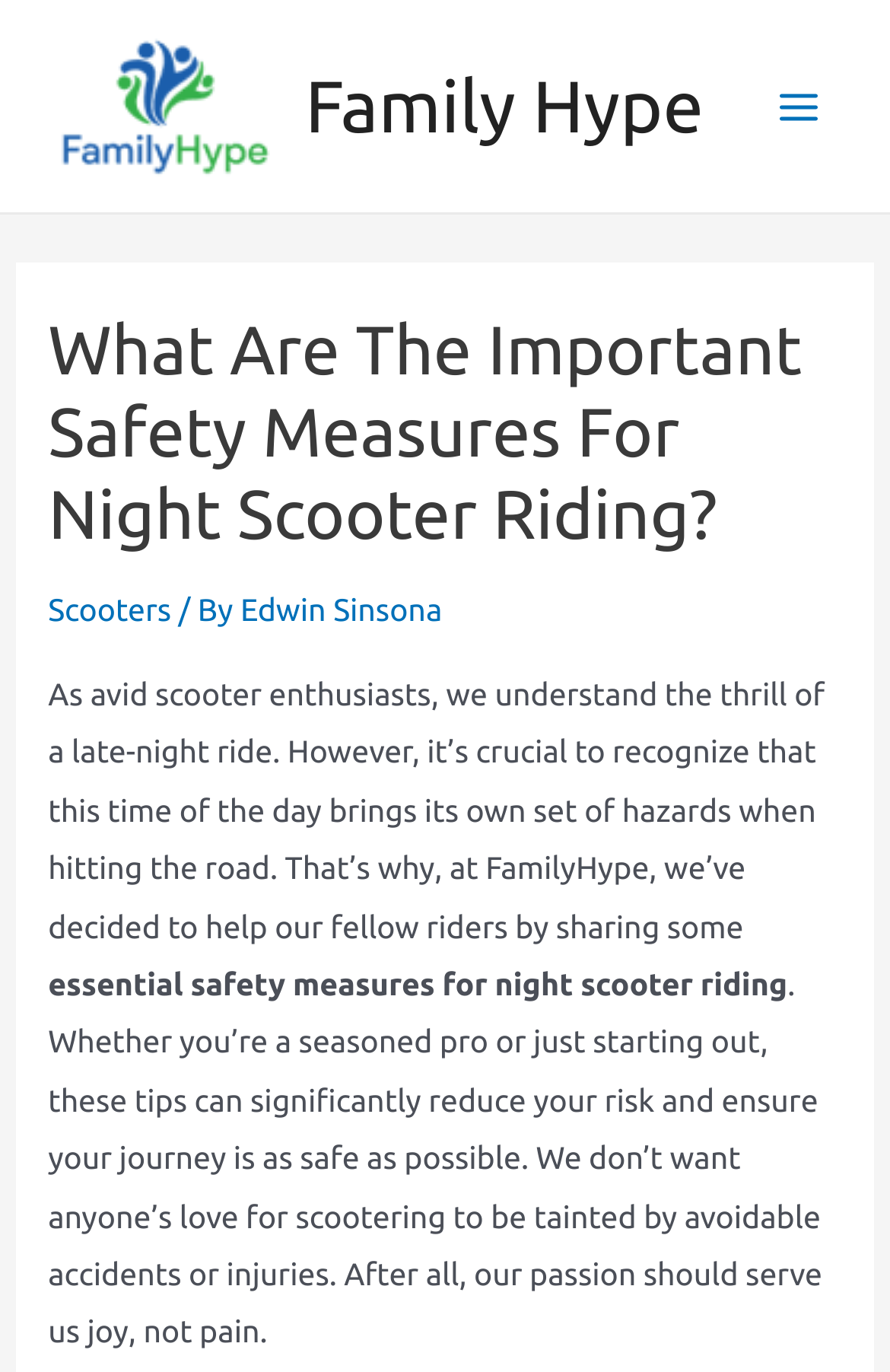Using details from the image, please answer the following question comprehensively:
What is the name of the website?

I determined the answer by looking at the top-left corner of the webpage, where I found a link with the text 'Family Hype' and an image with the same name. This suggests that 'Family Hype' is the name of the website.